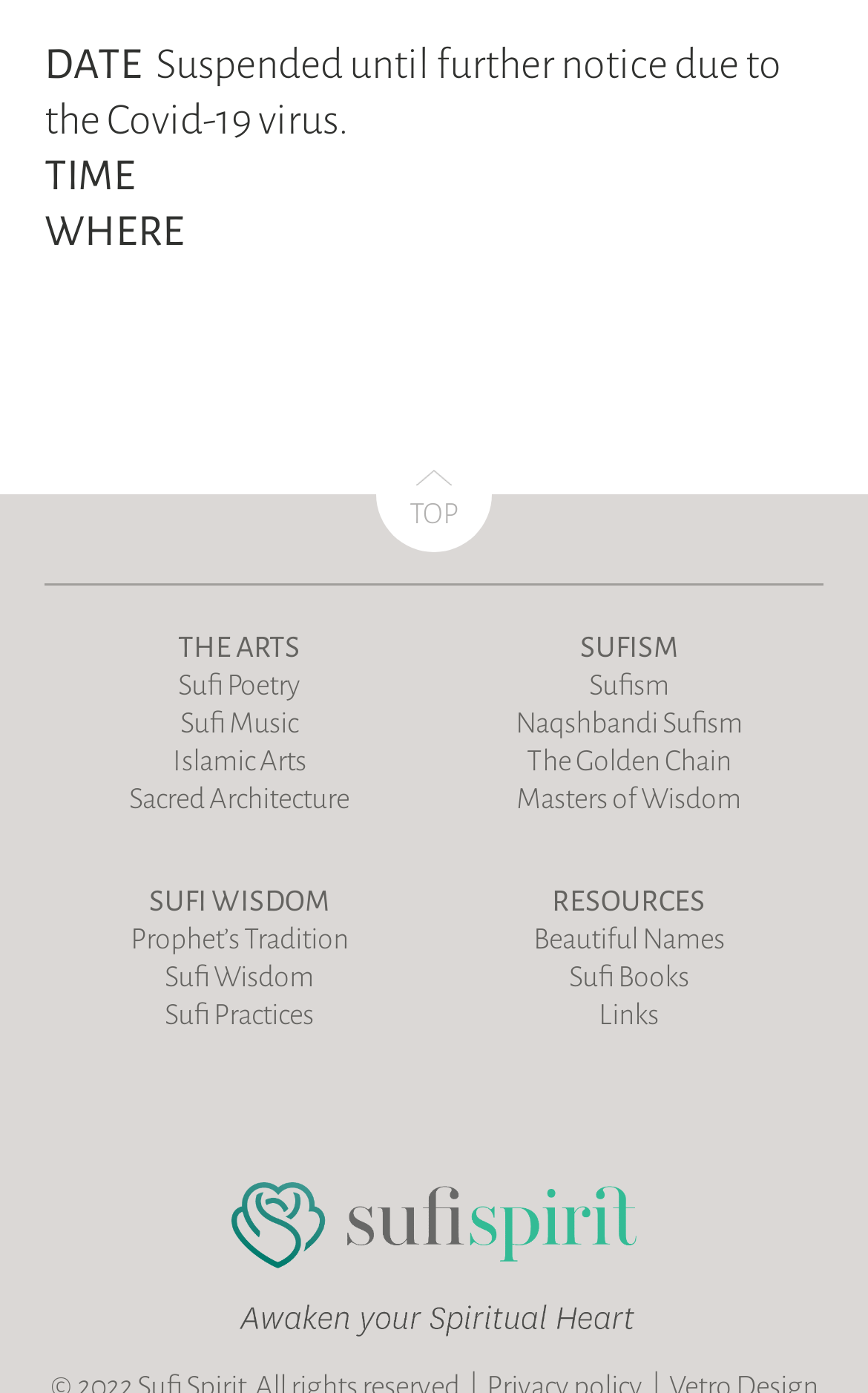Identify the bounding box coordinates of the clickable region to carry out the given instruction: "Go to What's Happening page".

None